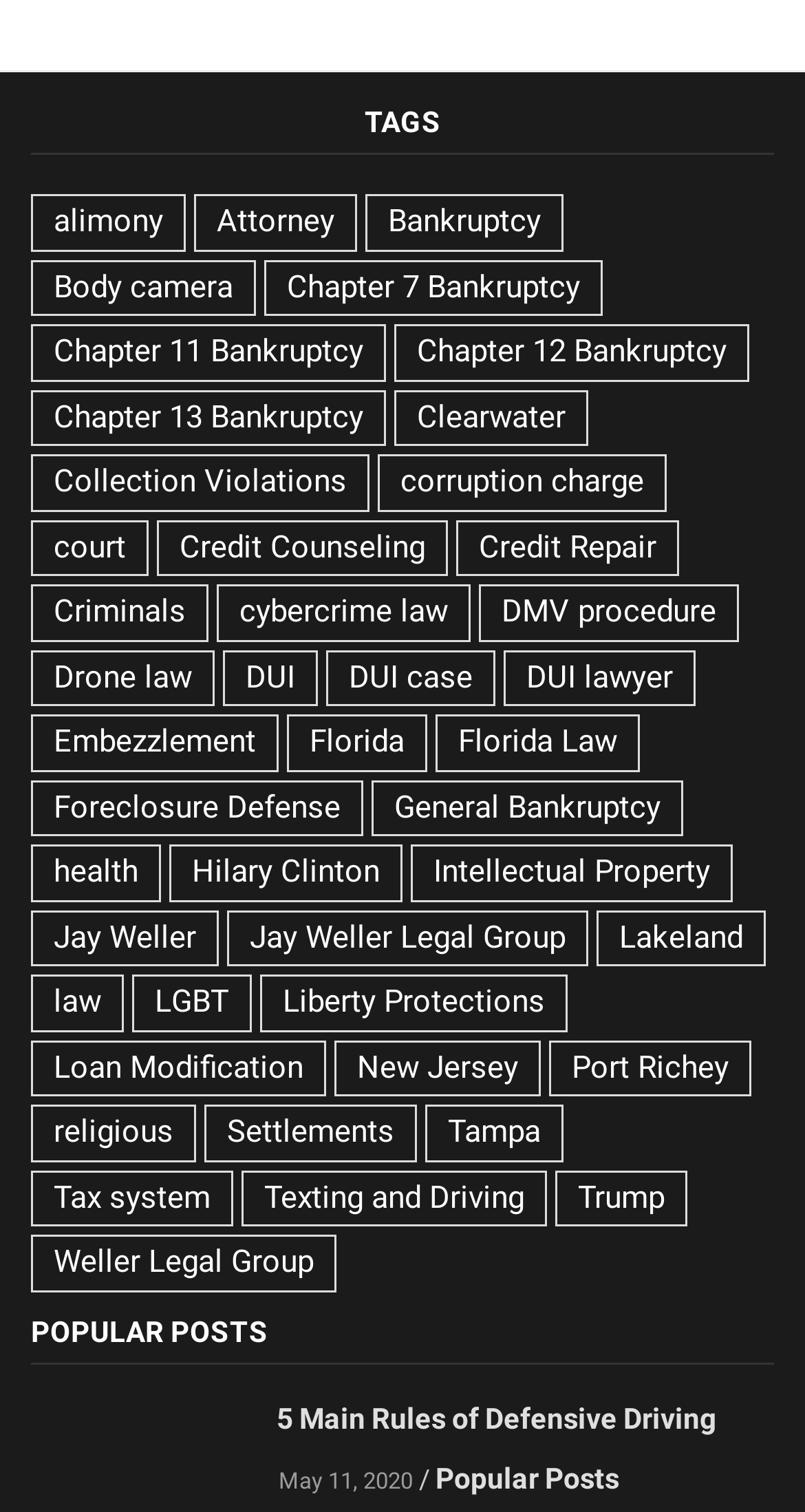Identify the bounding box for the UI element described as: "Chapter 12 Bankruptcy". Ensure the coordinates are four float numbers between 0 and 1, formatted as [left, top, right, bottom].

[0.499, 0.216, 0.948, 0.254]